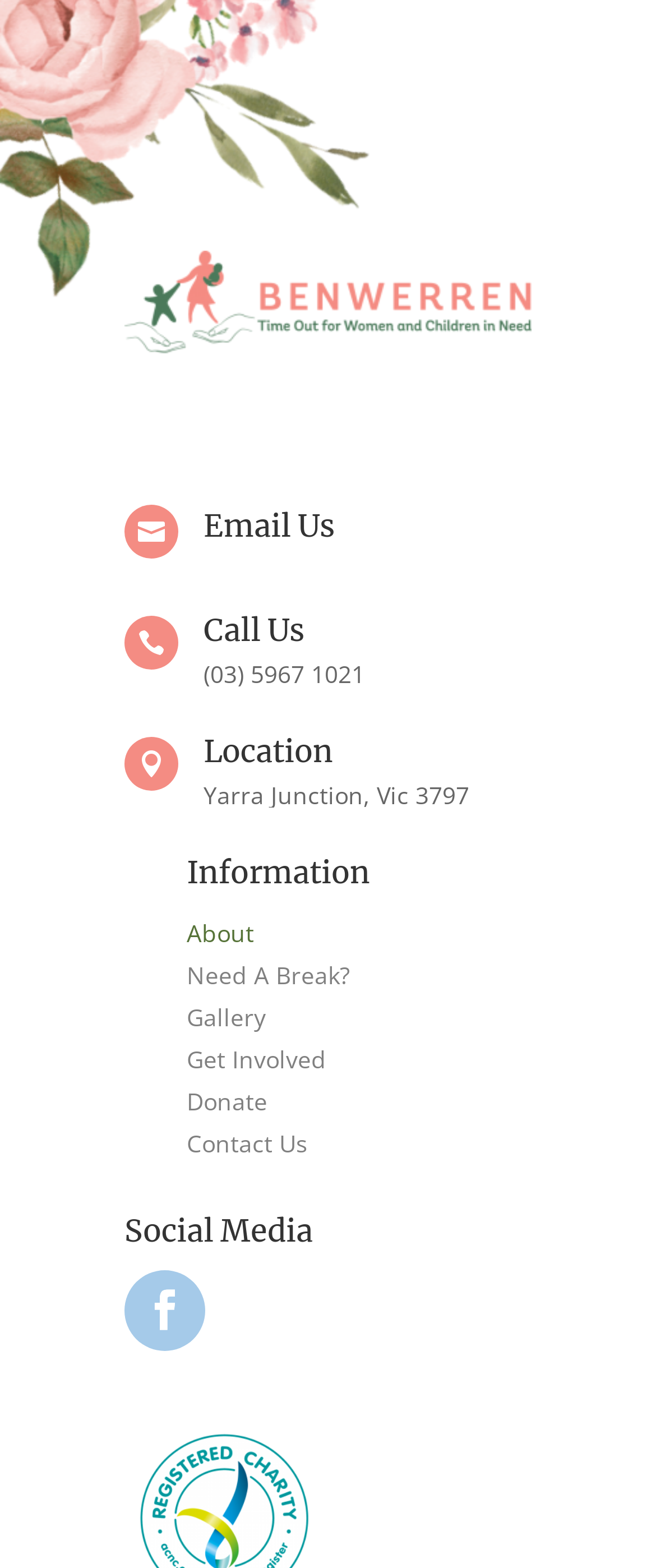Respond to the following query with just one word or a short phrase: 
What is the last link in the 'Information' section?

Contact Us